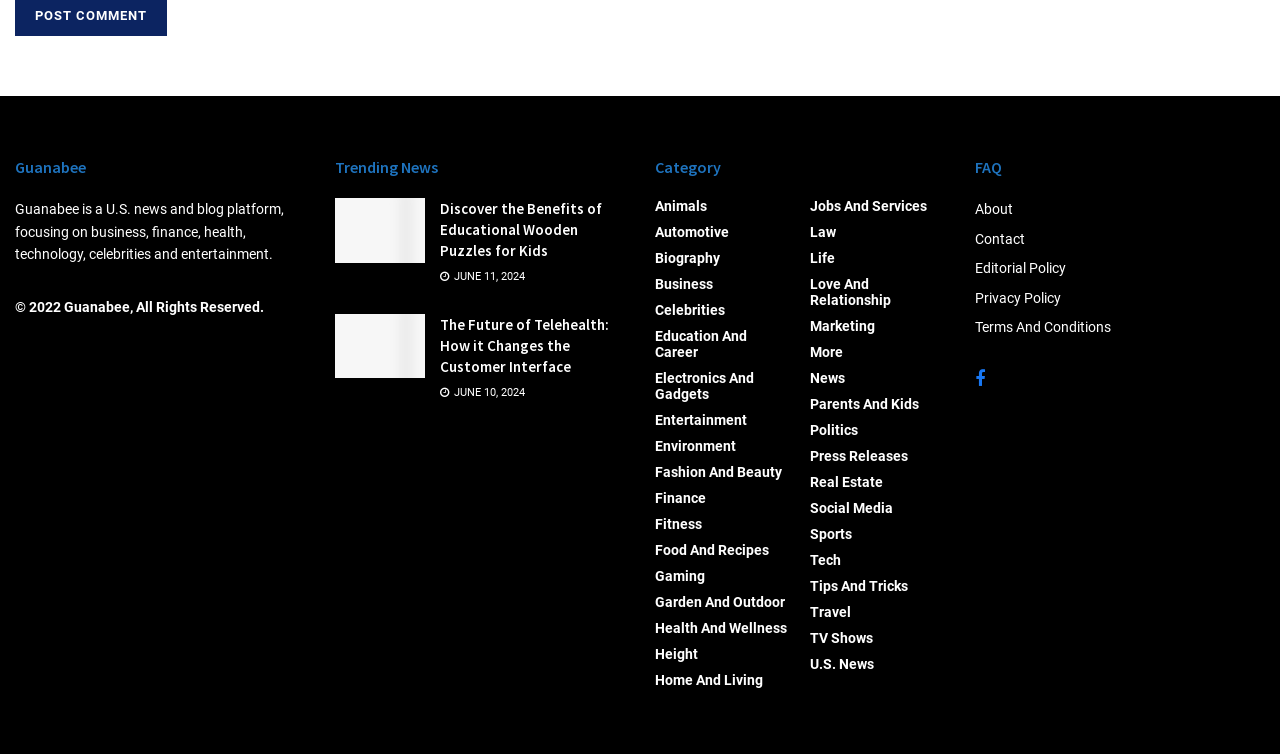Use a single word or phrase to answer the following:
What is the name of the news and blog platform?

Guanabee